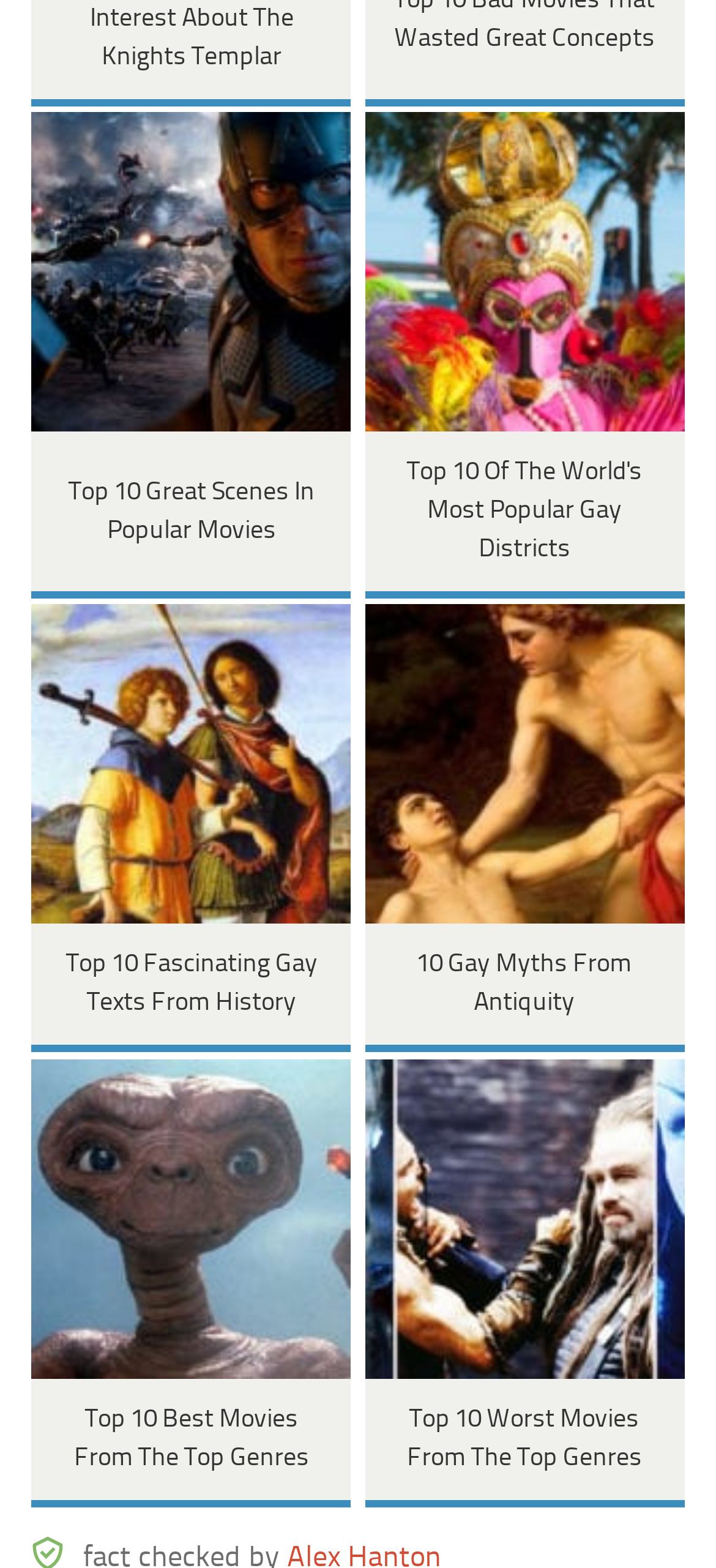Could you highlight the region that needs to be clicked to execute the instruction: "Explore Top 10 Of The World's Most Popular Gay Districts"?

[0.509, 0.072, 0.955, 0.382]